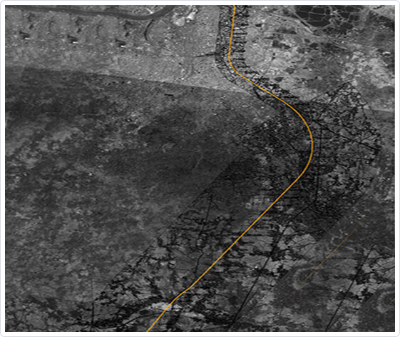Provide a comprehensive description of the image.

The image showcases a black-and-white aerial representation of an urban landscape, marked by a prominent orange line that traces a specific route through the terrain. This visual highlights the intricate details of the area's geography, including layered textures and various land use patterns, indicative of both urban and natural spaces. The mapping features are consistent with the innovative capabilities of digital photogrammetry, showcasing how advanced imaging techniques can provide clarity and precision in geospatial analysis. The overall composition exemplifies the power of photogrammetry in capturing and analyzing complex landscapes, allowing for enhanced understanding and effective decision-making in various fields ranging from urban planning to environmental monitoring.